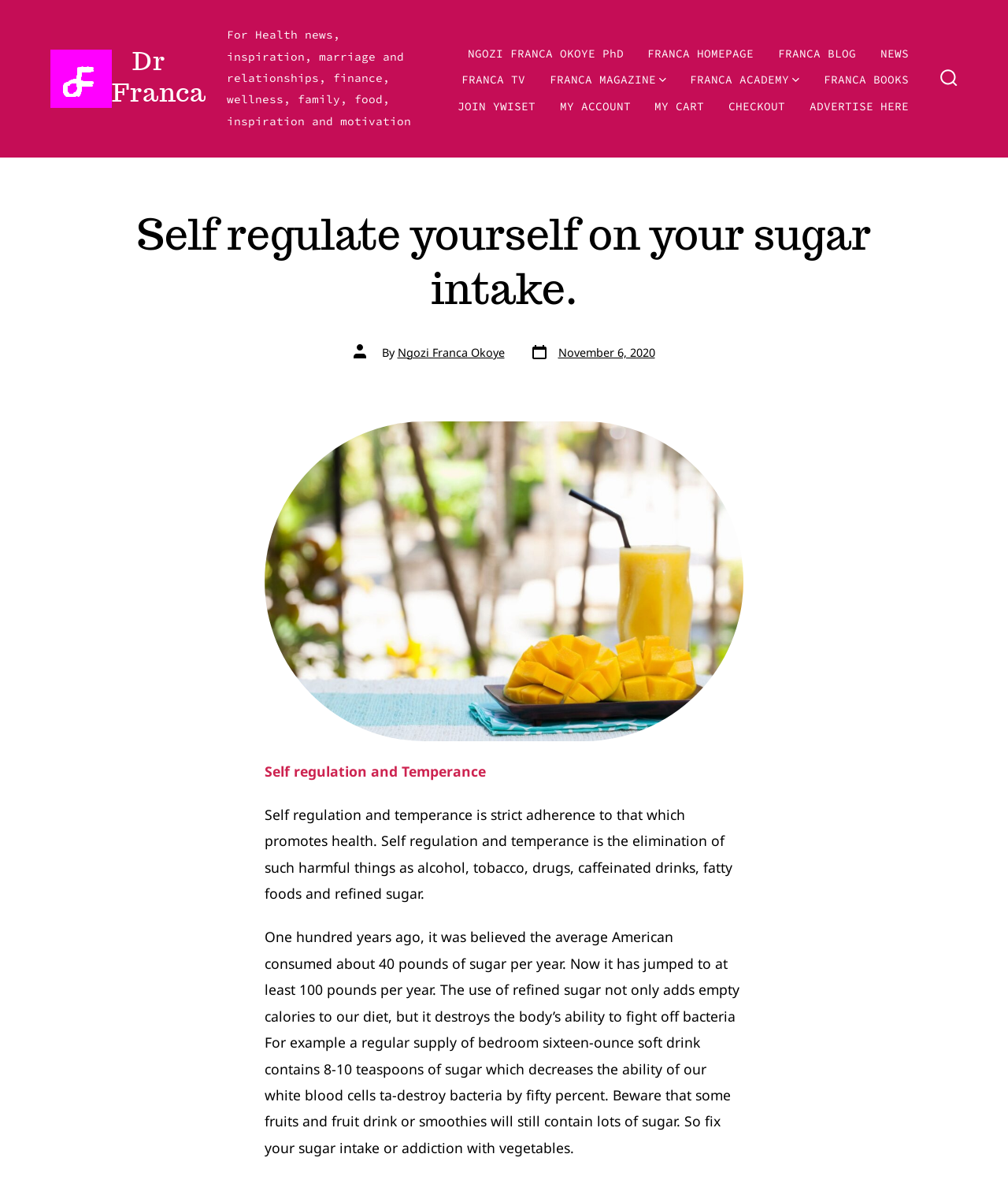Please specify the bounding box coordinates in the format (top-left x, top-left y, bottom-right x, bottom-right y), with values ranging from 0 to 1. Identify the bounding box for the UI component described as follows: ADVERTISE HERE

[0.803, 0.08, 0.901, 0.098]